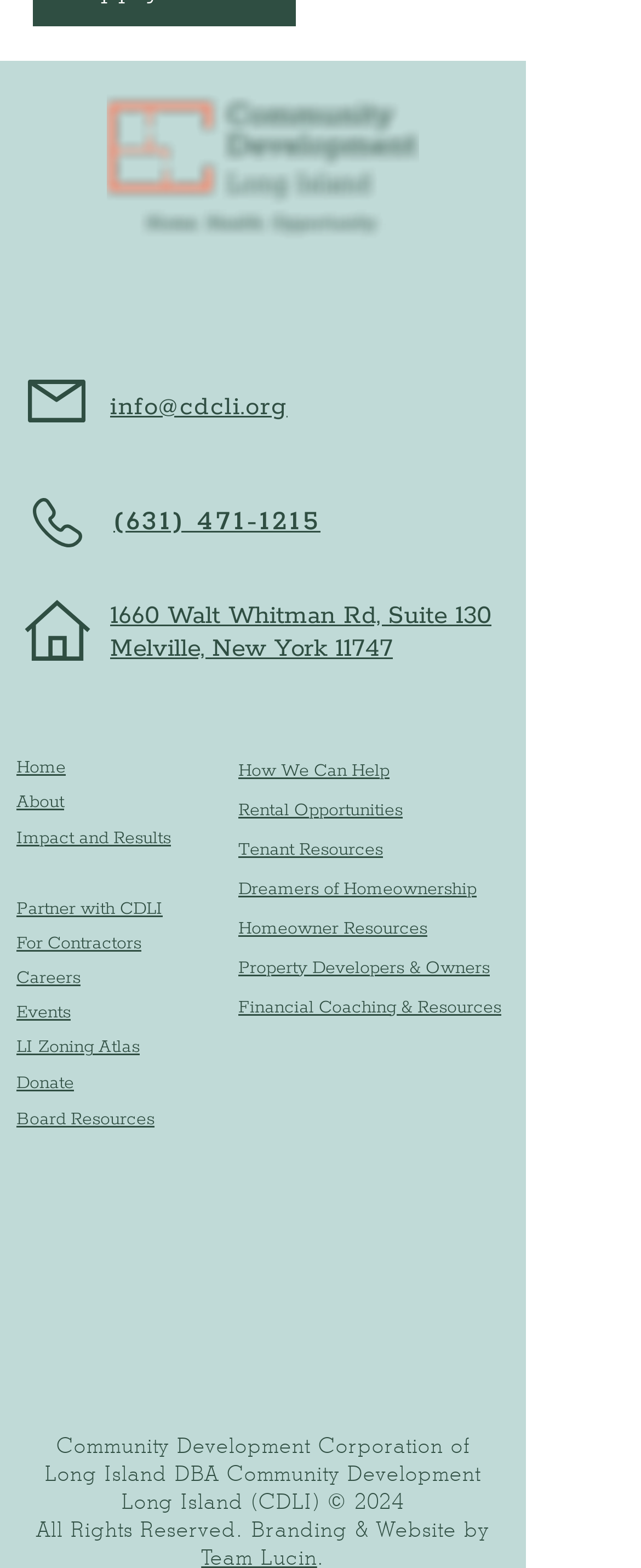Give a one-word or one-phrase response to the question:
What are the social media platforms listed?

Instagram, Facebook, LinkedIn, X, YouTube